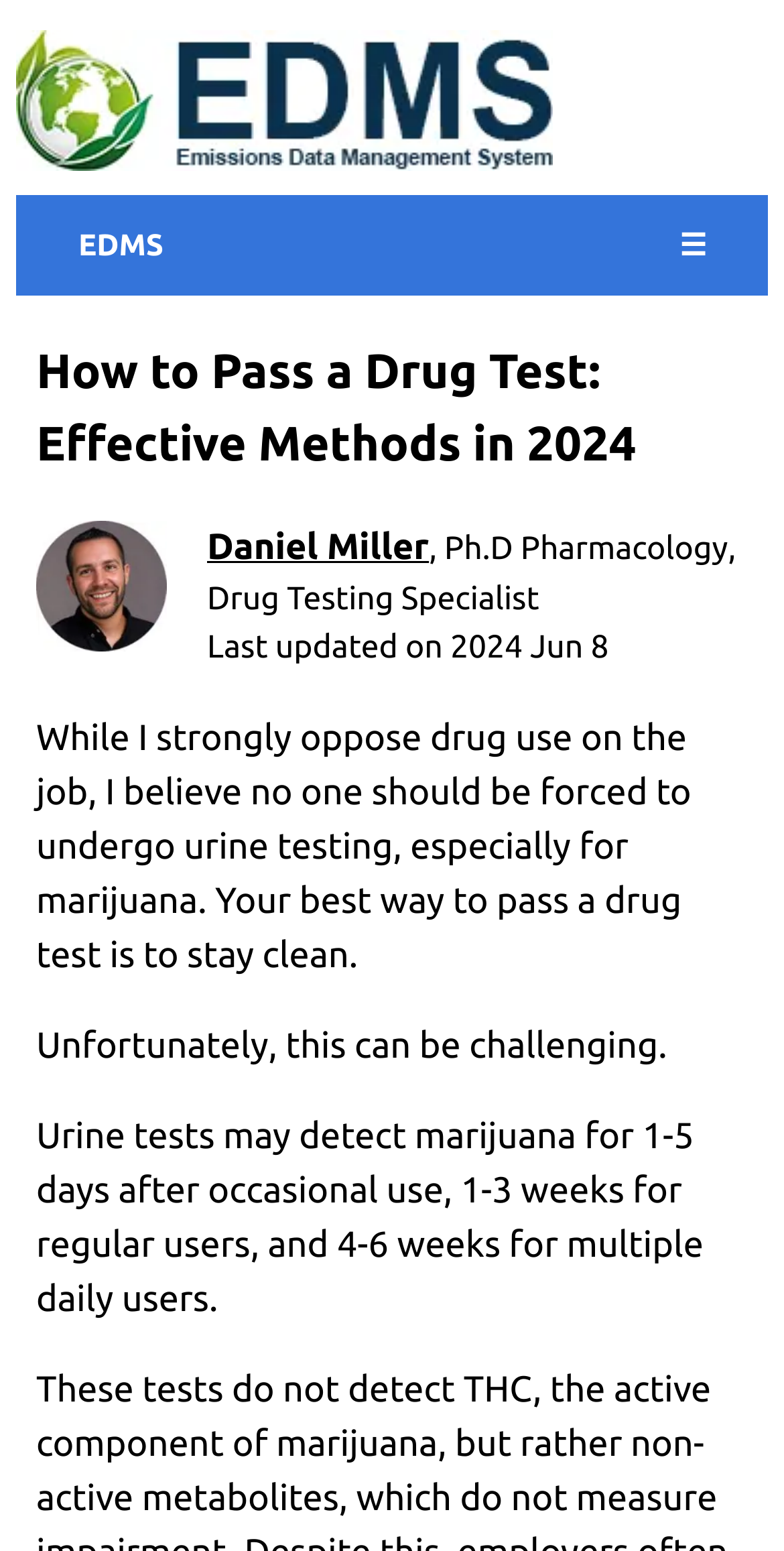Your task is to find and give the main heading text of the webpage.

How to Pass a Drug Test: Effective Methods in 2024